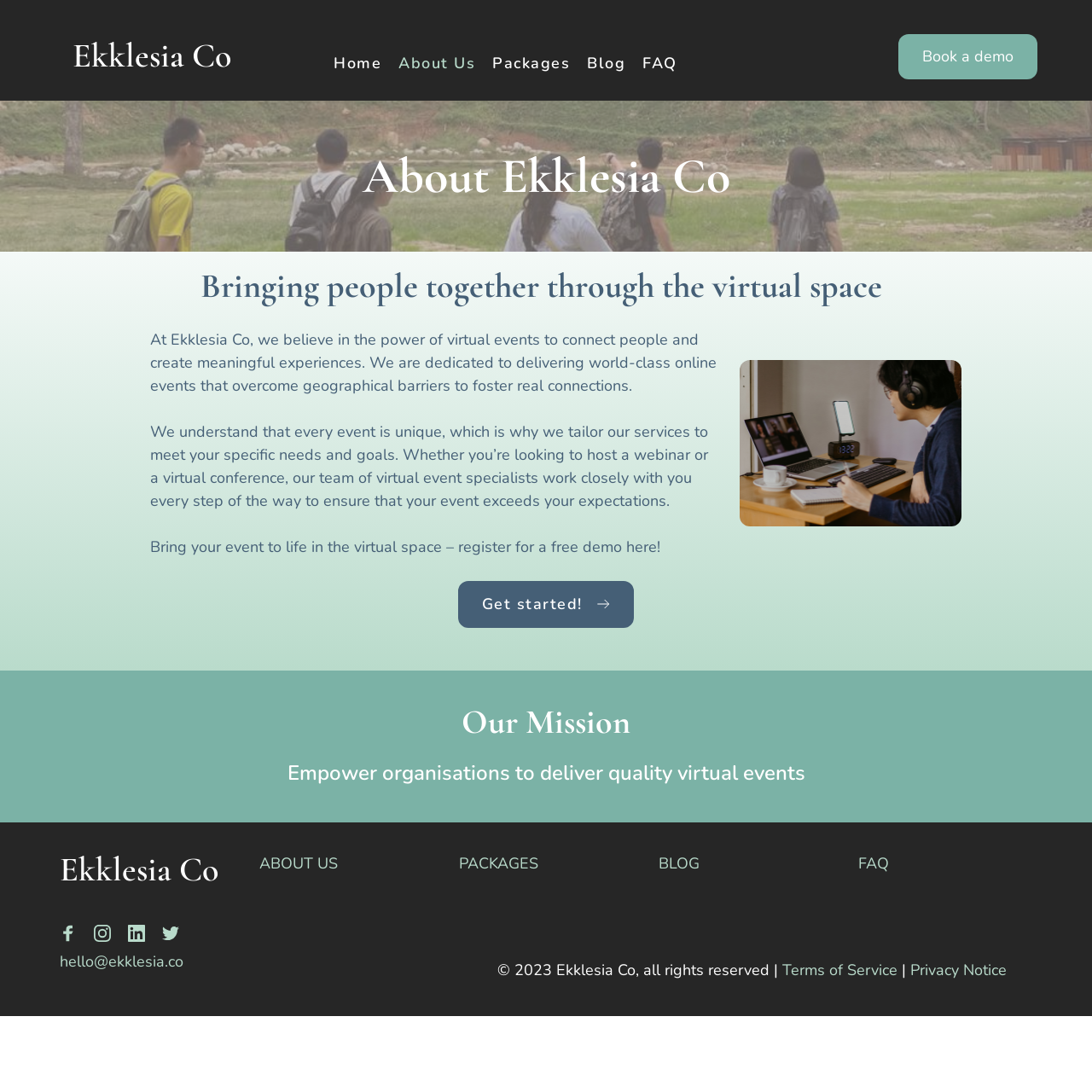Answer briefly with one word or phrase:
What is the topic of the webpage?

Virtual events